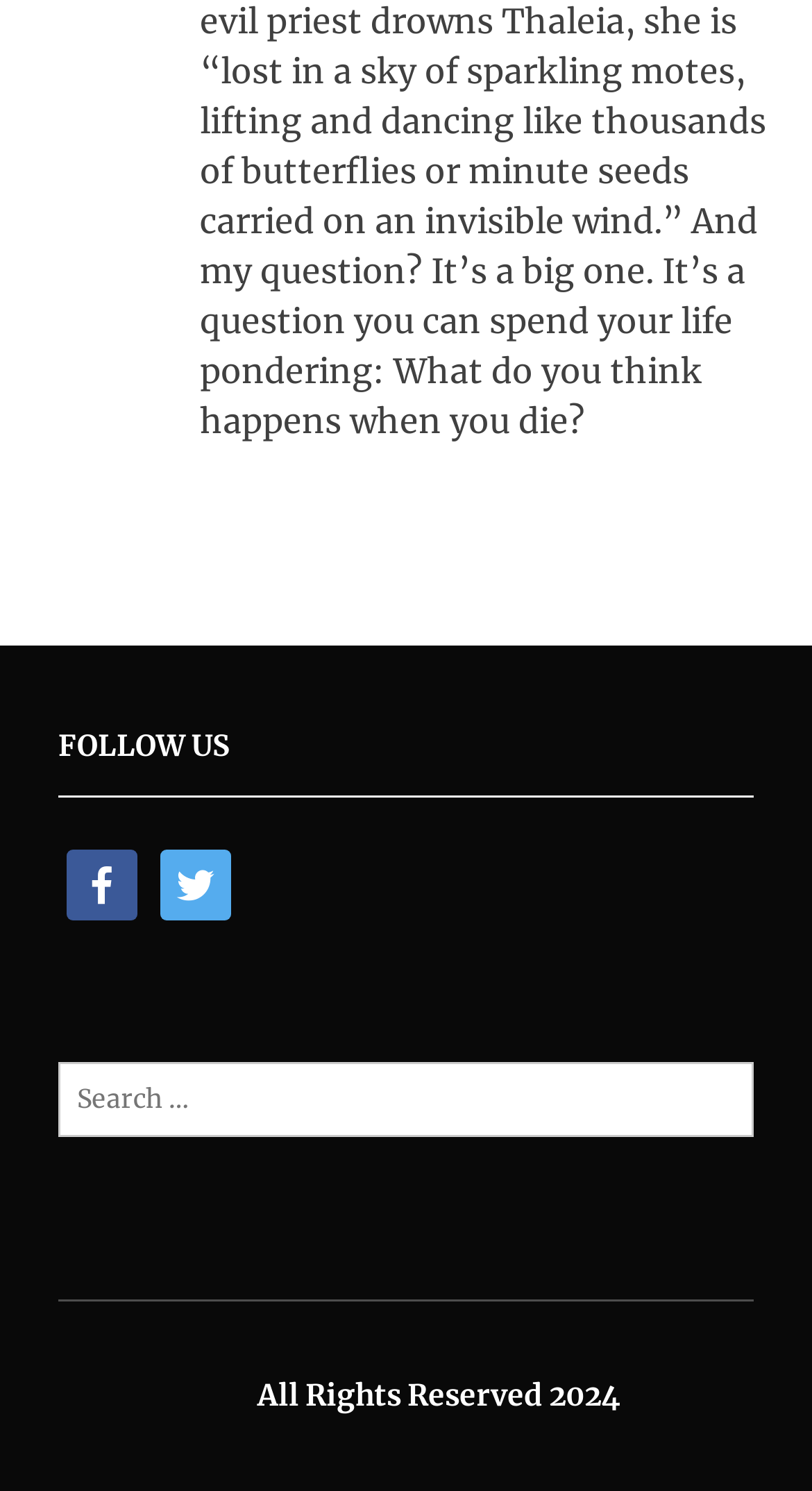How many social media links are there? Analyze the screenshot and reply with just one word or a short phrase.

2